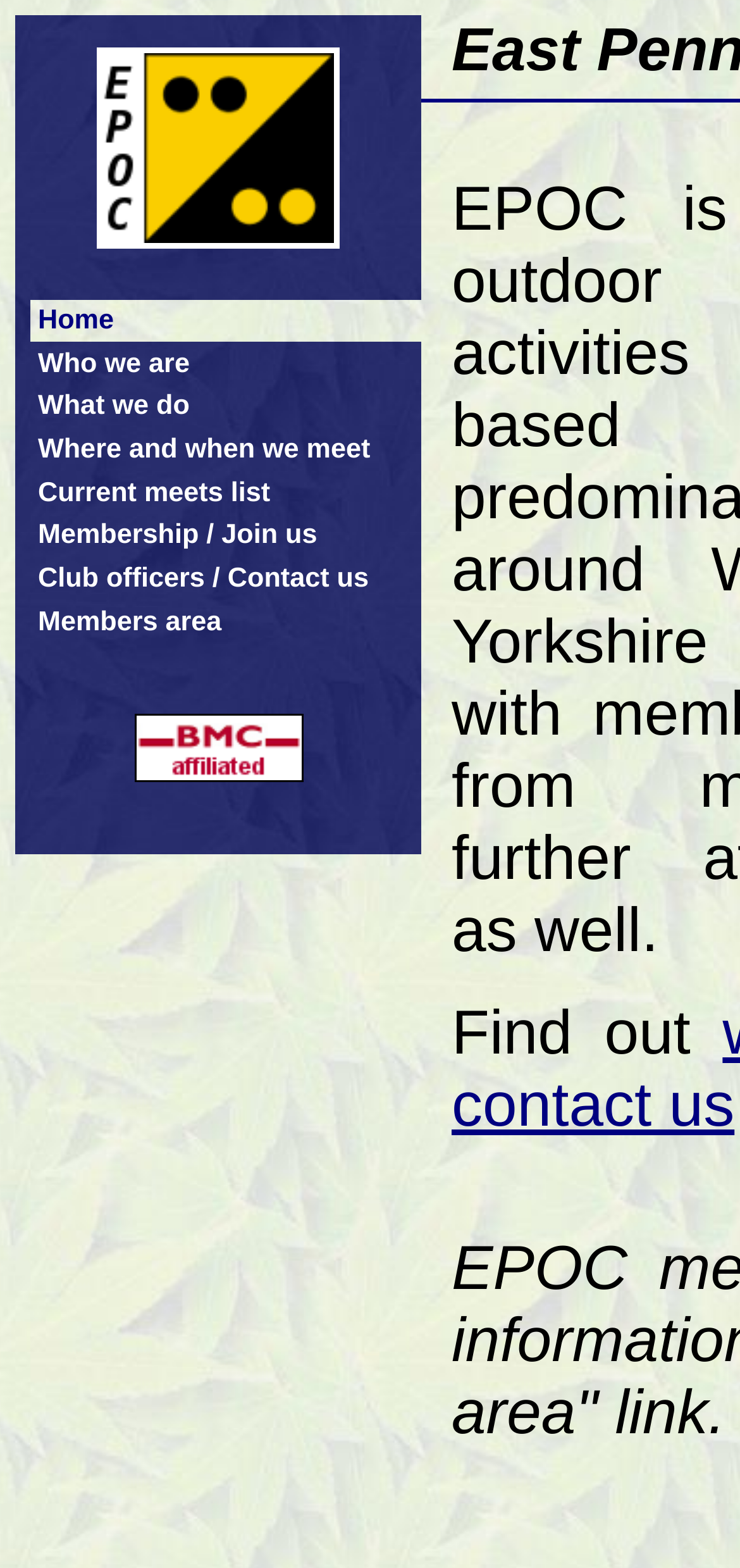Determine the bounding box coordinates in the format (top-left x, top-left y, bottom-right x, bottom-right y). Ensure all values are floating point numbers between 0 and 1. Identify the bounding box of the UI element described by: contact us

[0.61, 0.682, 0.993, 0.726]